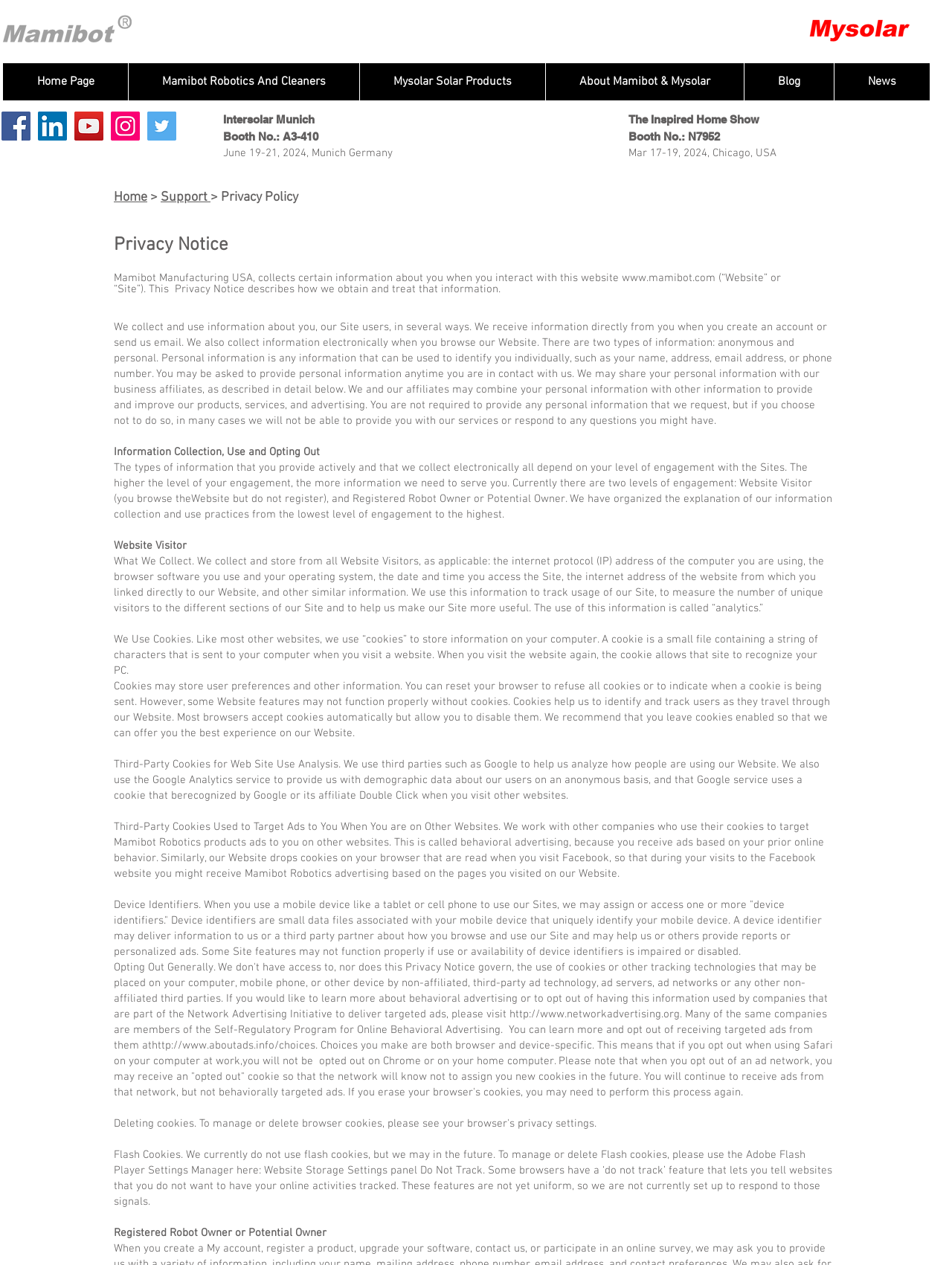What type of information is collected from Website Visitors?
From the screenshot, supply a one-word or short-phrase answer.

IP address, browser software, operating system